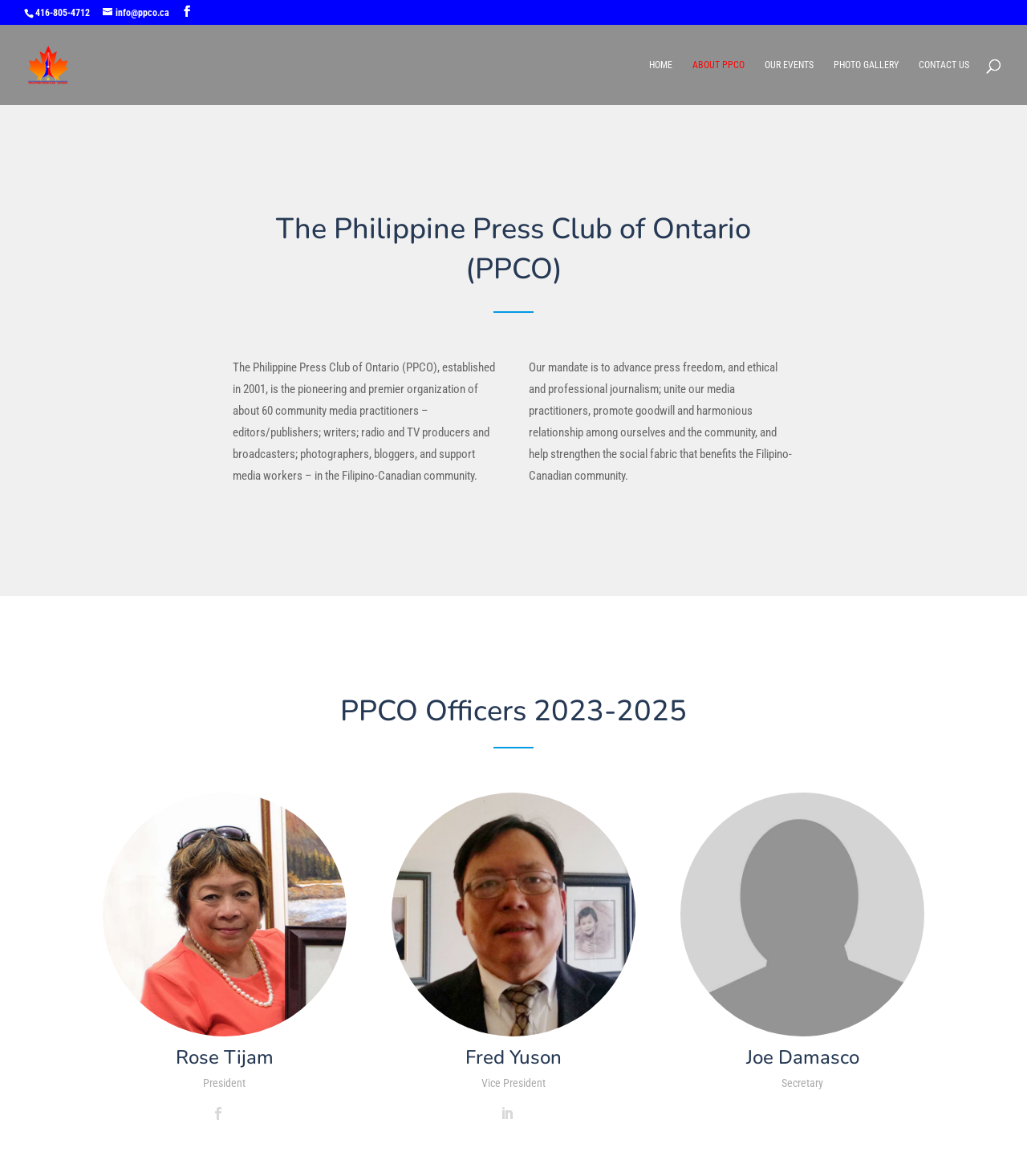Highlight the bounding box coordinates of the element you need to click to perform the following instruction: "Search for something."

[0.053, 0.021, 0.953, 0.022]